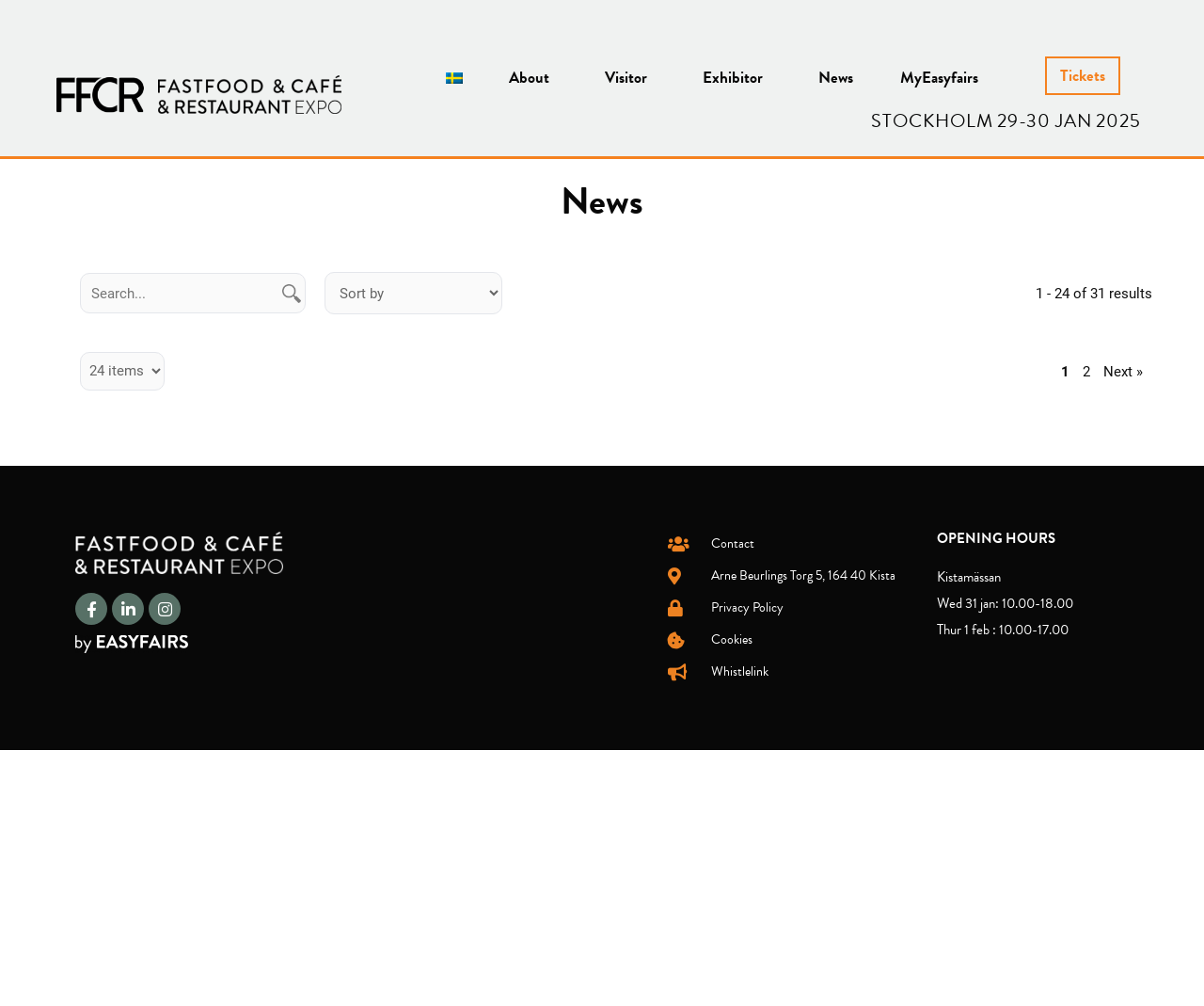Kindly provide the bounding box coordinates of the section you need to click on to fulfill the given instruction: "Go to the Contact page".

[0.555, 0.528, 0.762, 0.553]